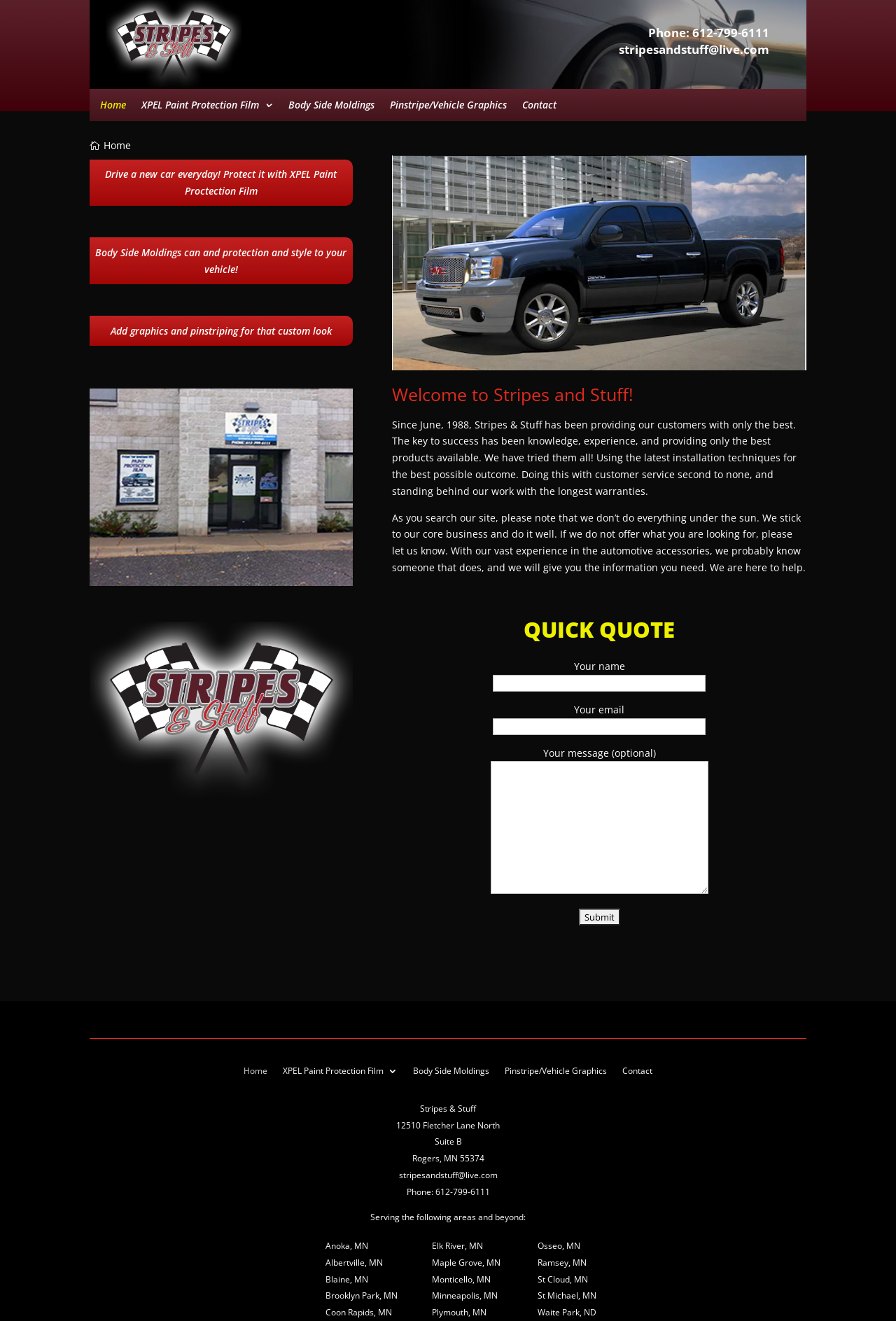Please provide the bounding box coordinates in the format (top-left x, top-left y, bottom-right x, bottom-right y). Remember, all values are floating point numbers between 0 and 1. What is the bounding box coordinate of the region described as: XPEL Paint Protection Film

[0.158, 0.076, 0.305, 0.087]